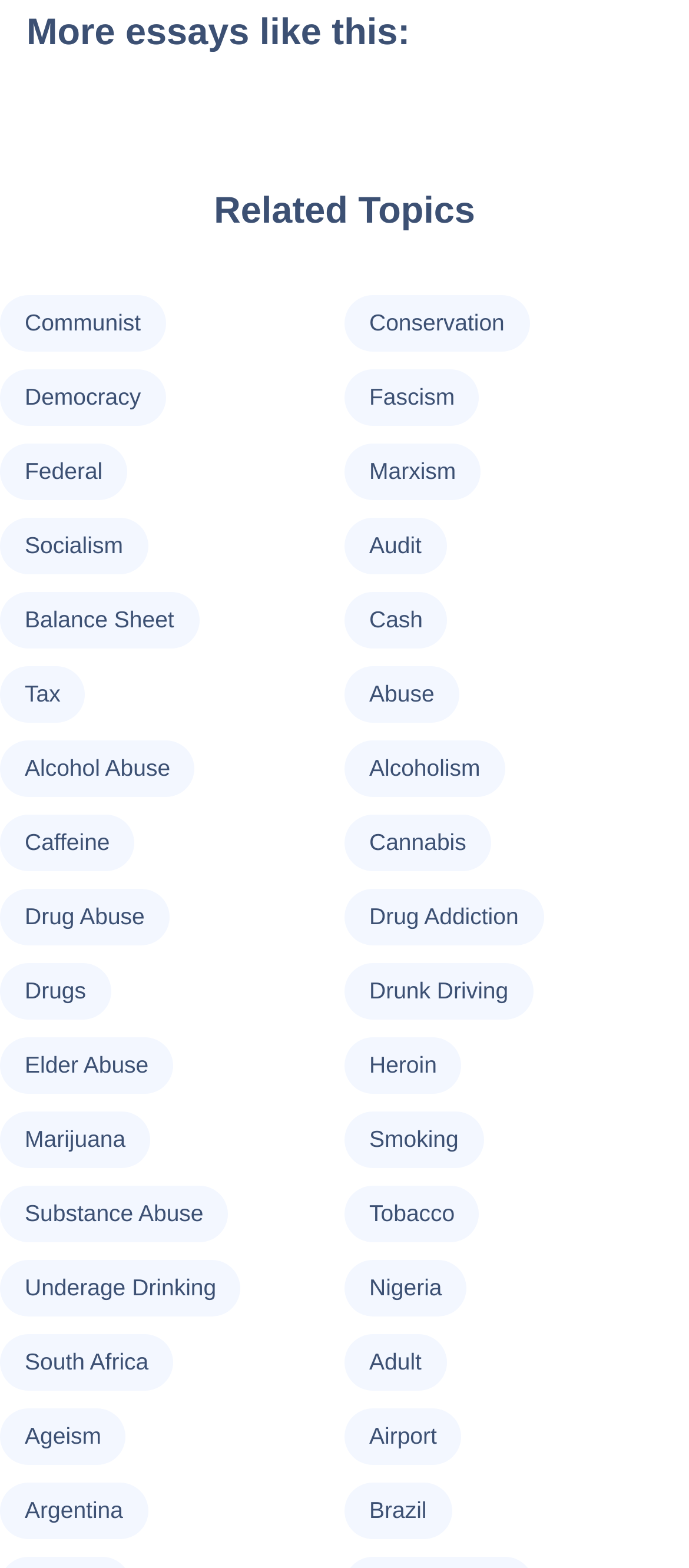Based on the provided description, "Elder Abuse", find the bounding box of the corresponding UI element in the screenshot.

[0.036, 0.67, 0.216, 0.687]